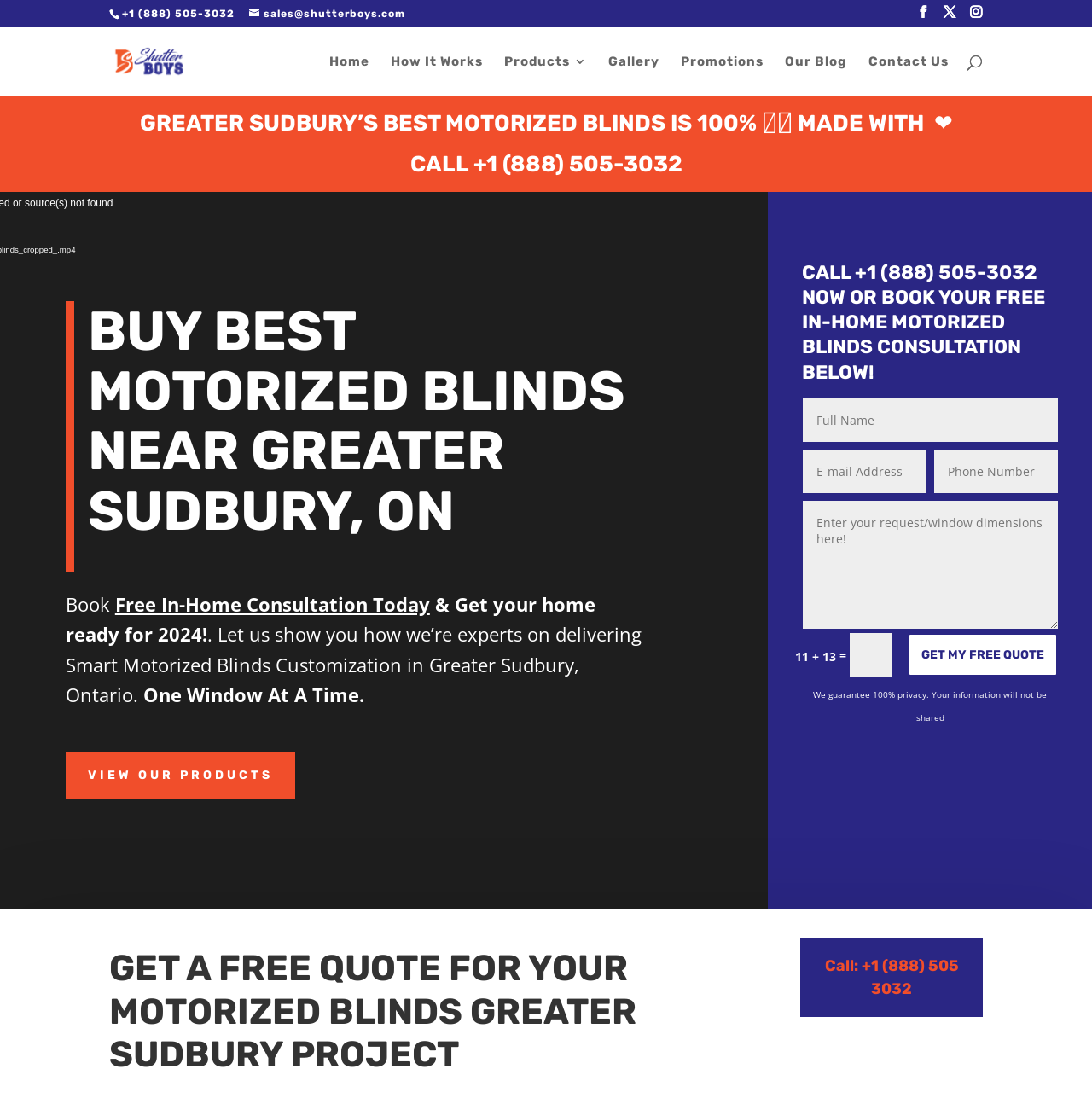Determine the bounding box for the UI element described here: "name="et_pb_contact_full_name_0" placeholder="Full Name"".

[0.735, 0.363, 0.969, 0.402]